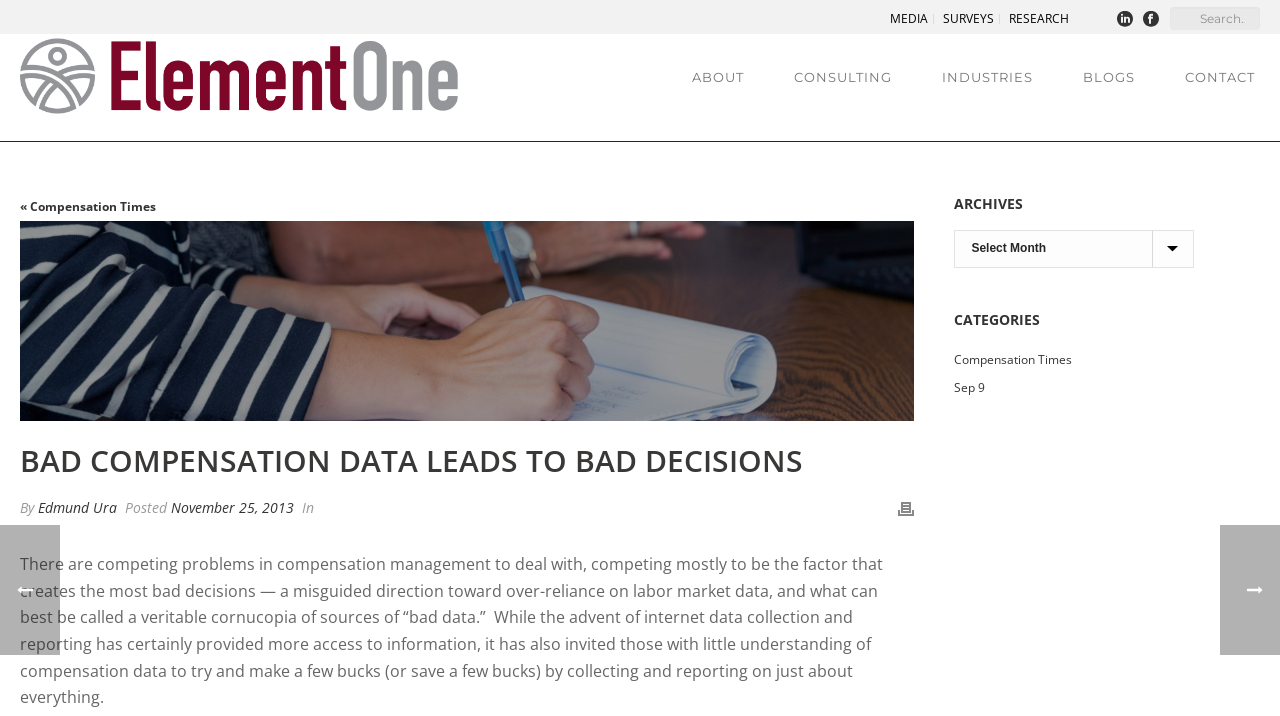What is the category of the article 'Compensation Times'?
Using the details from the image, give an elaborate explanation to answer the question.

The article 'Compensation Times' is listed under the category 'Archives' which is located at the bottom right corner of the webpage.